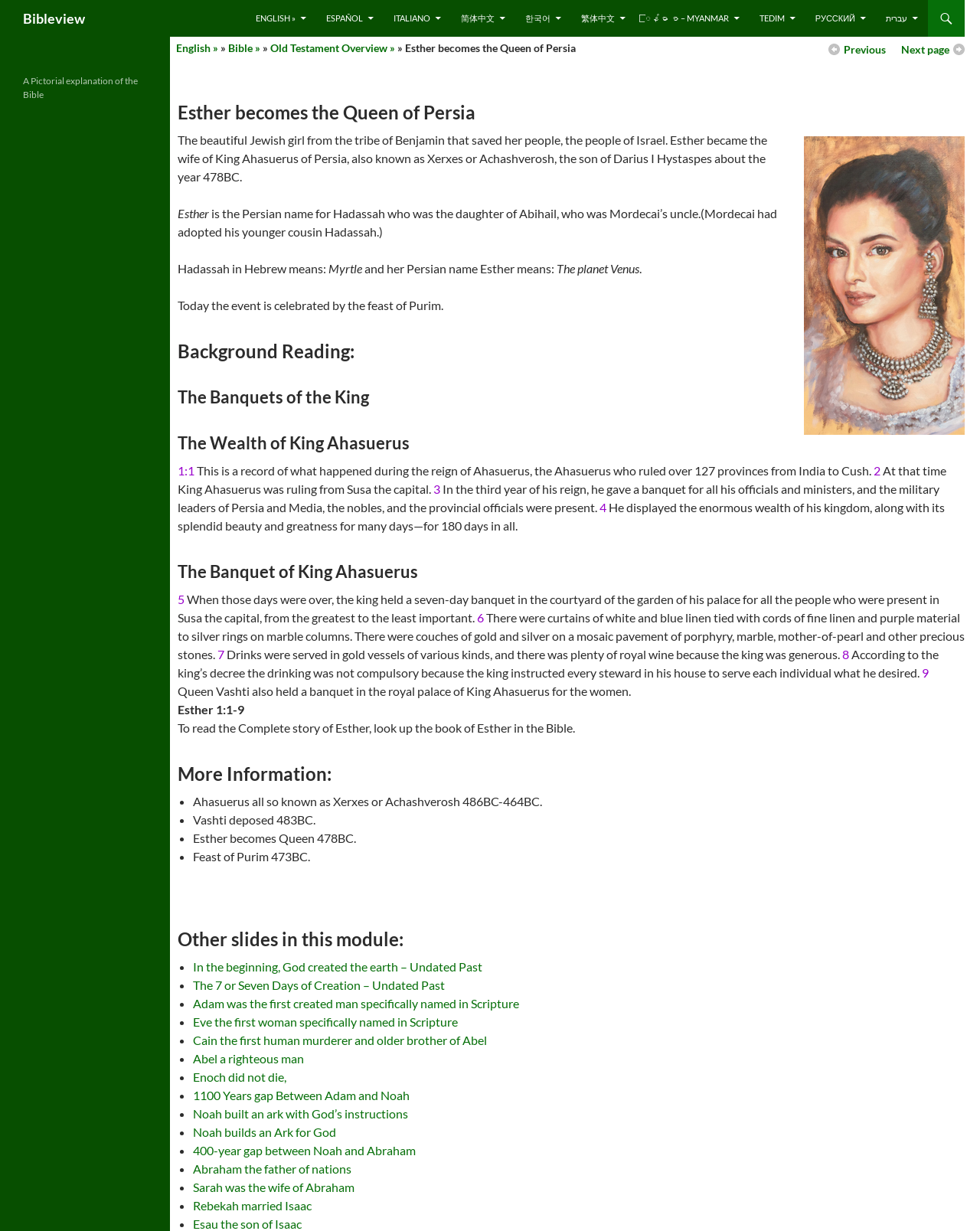Please determine the bounding box coordinates of the area that needs to be clicked to complete this task: 'View other slides in this module'. The coordinates must be four float numbers between 0 and 1, formatted as [left, top, right, bottom].

[0.181, 0.756, 0.984, 0.771]